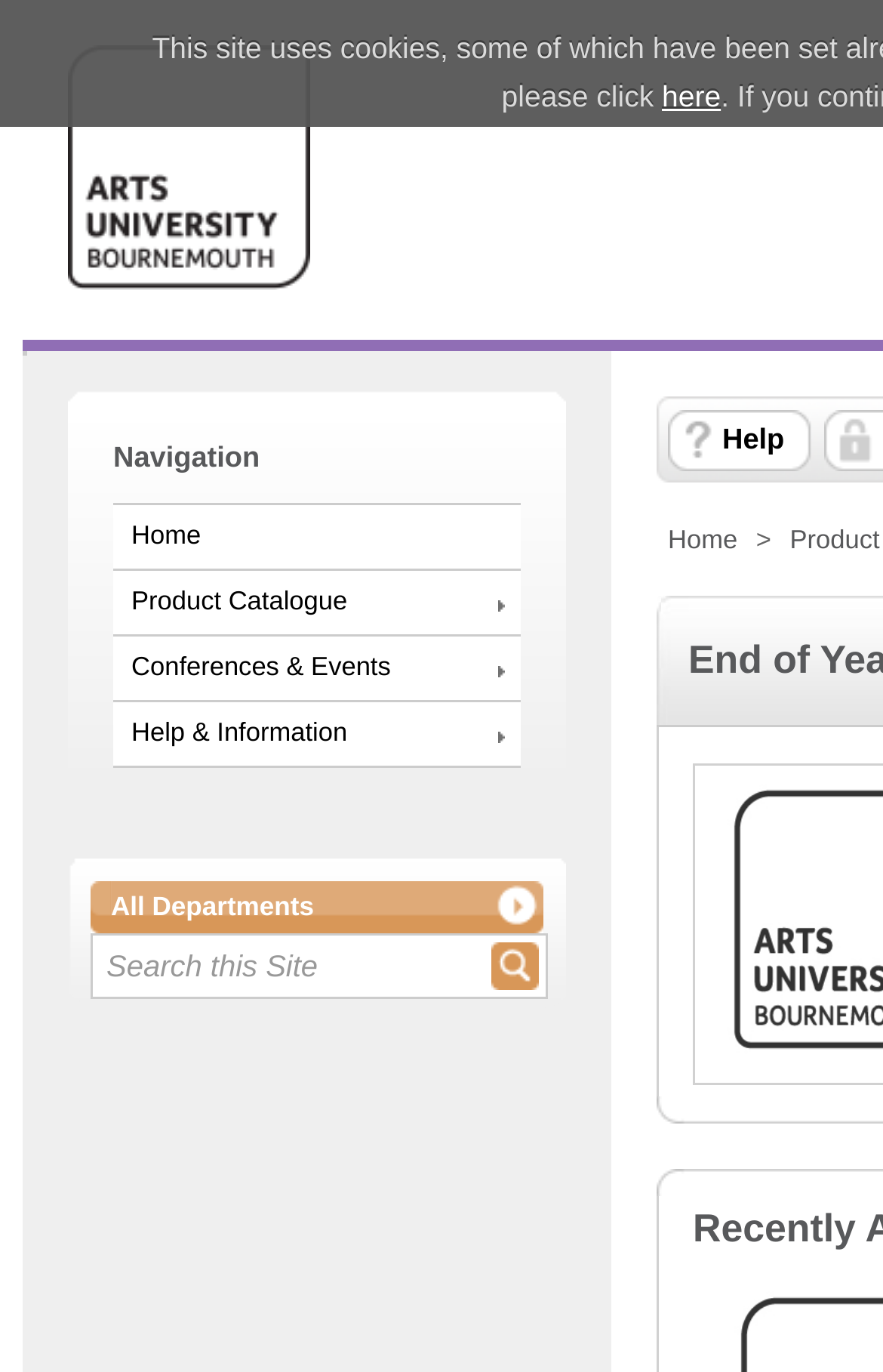Generate a thorough explanation of the webpage's elements.

The webpage is titled "End of Year Portfolio | AUB Online Store" and appears to be a university online store. At the top-left corner, there is a logo of AUB (Arts University Bournemouth) with a navigation menu below it. The navigation menu consists of five links: "Home", "Product Catalogue", "Conferences & Events", and "Help & Information". 

To the right of the navigation menu, there is a link "here" and a search facility. The search facility includes a text box and a search button with the label "Search this Site". Above the search facility, there is a link "All Departments". 

At the top-right corner, there is another link "Help" and a duplicate link "Home". Between these two links, there is a static text ">". 

The webpage seems to be focused on providing access to various university resources and services, with a prominent search facility to help users find what they need.